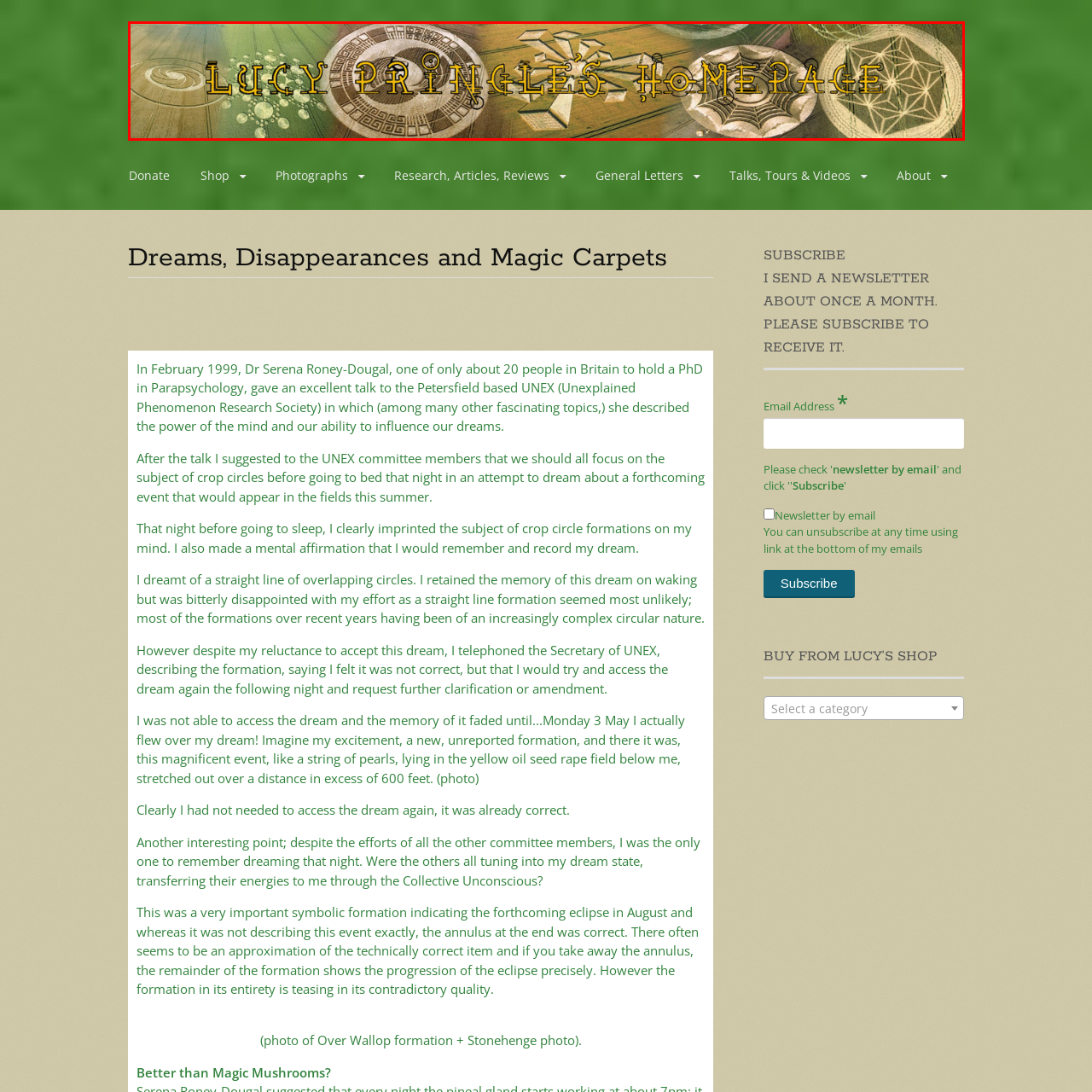Describe in detail what is depicted in the image enclosed by the red lines.

This header image showcases the vibrant and intricate designs often associated with crop circles, reflecting the themes of mystery and enchantment inherent in the research led by Lucy Pringle. The title "LUCY PRINGLE'S HOMEPAGE" is prominently displayed in an ornate, golden font that evokes a sense of wonder. The background features various styled crop circles, symbolizing the enigmatic phenomena that capture the interest of enthusiasts and researchers alike. The overall aesthetic combines natural elements with a touch of whimsy, inviting viewers to delve deeper into the world of crop circle research and the fascinating narratives surrounding them.